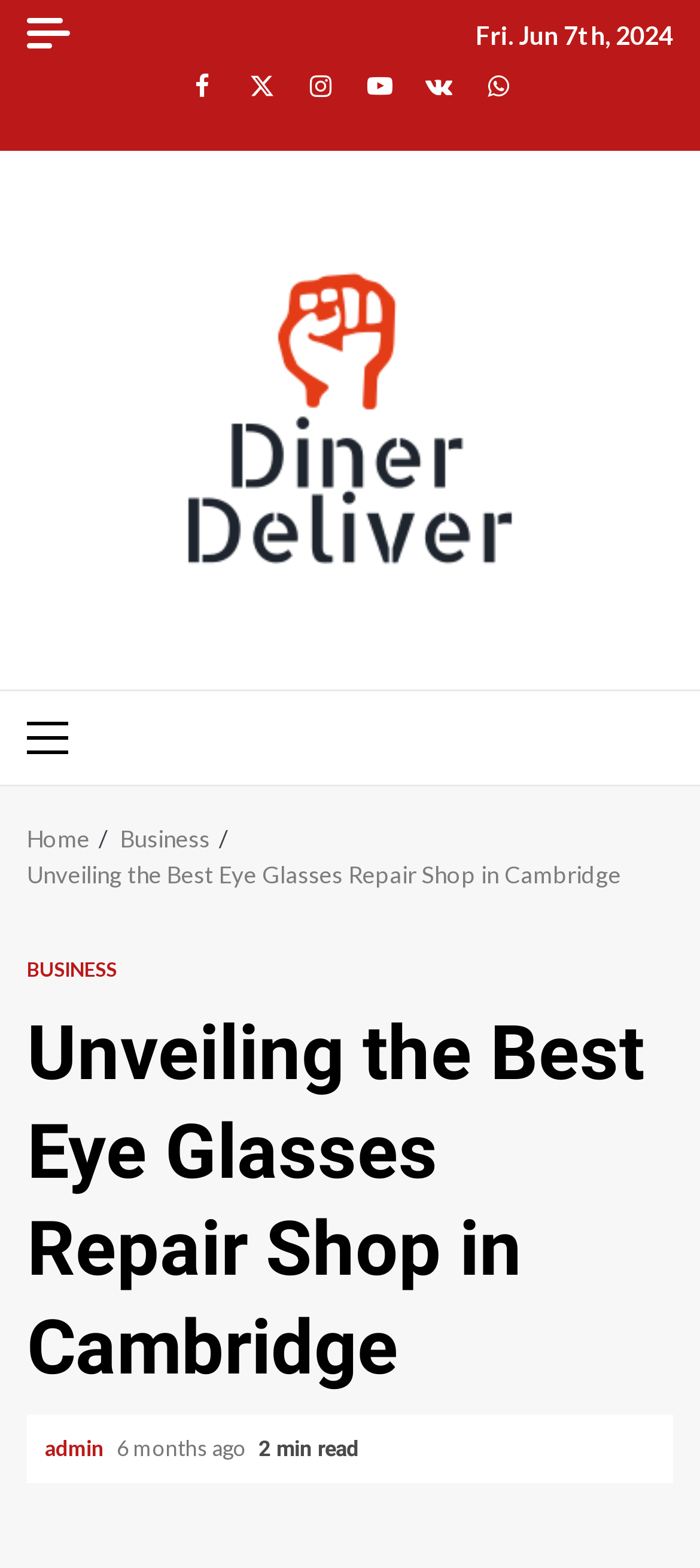Identify the bounding box coordinates of the clickable section necessary to follow the following instruction: "Click the DinerDeliver logo". The coordinates should be presented as four float numbers from 0 to 1, i.e., [left, top, right, bottom].

[0.244, 0.243, 0.756, 0.265]